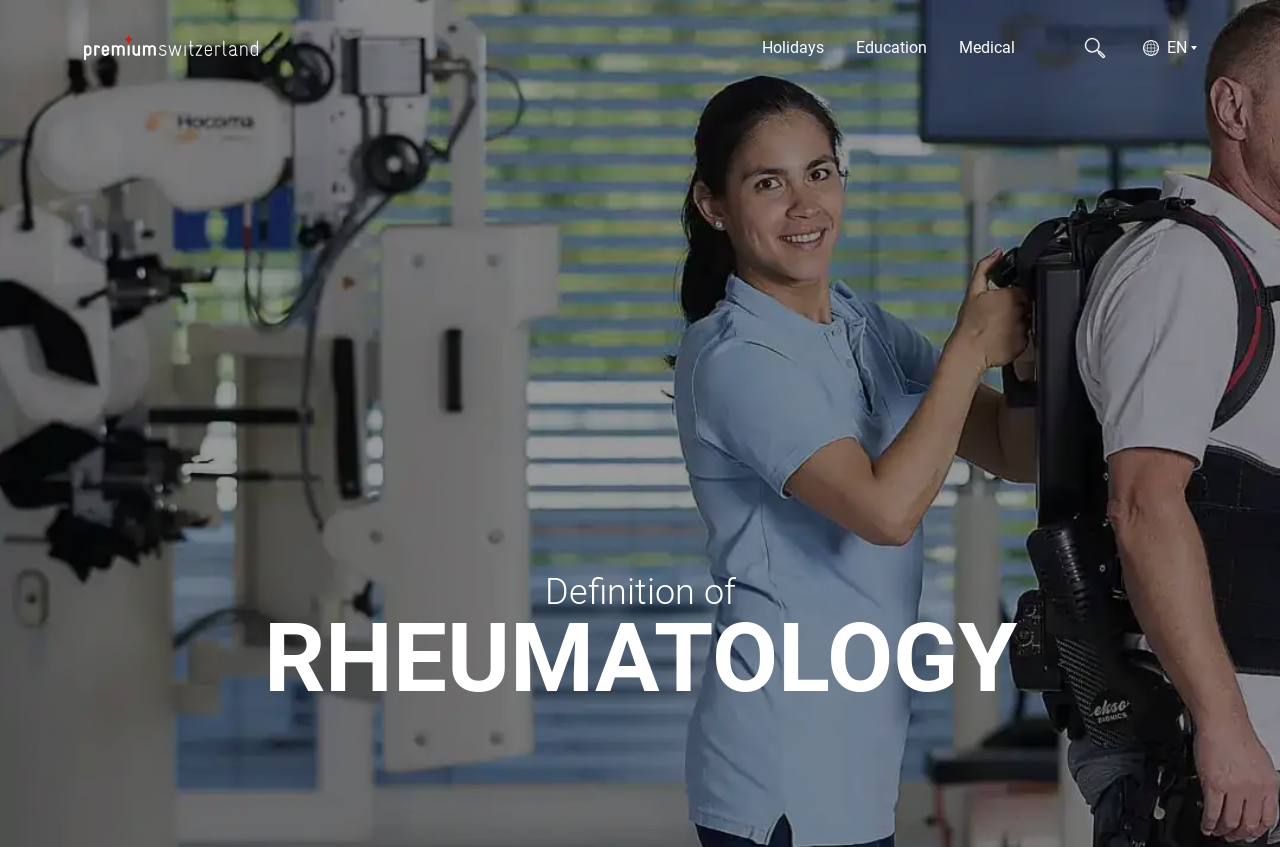What are the main categories on the website?
Based on the image, answer the question with a single word or brief phrase.

Holidays, Education, Medical